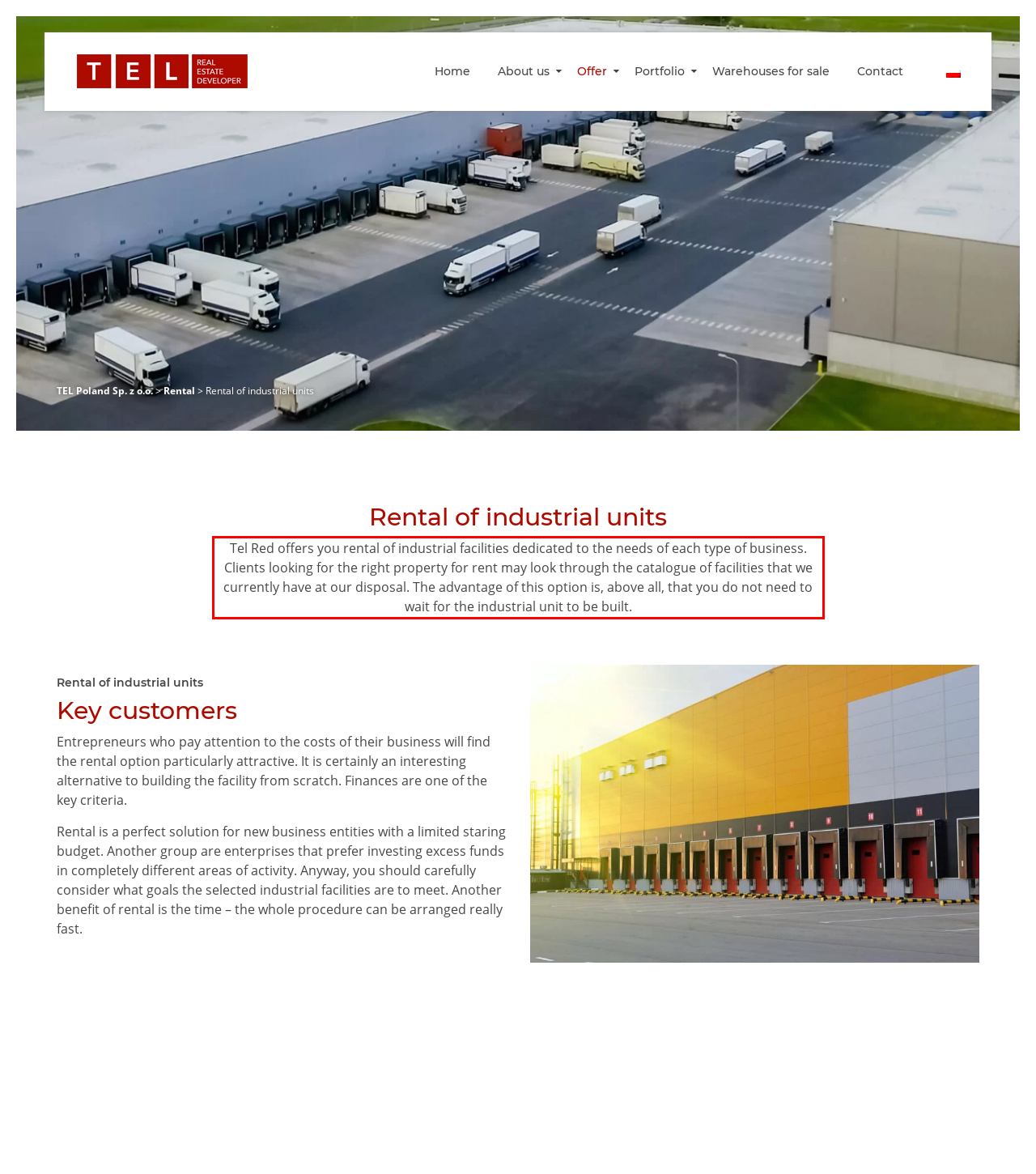Look at the screenshot of the webpage, locate the red rectangle bounding box, and generate the text content that it contains.

Tel Red offers you rental of industrial facilities dedicated to the needs of each type of business. Clients looking for the right property for rent may look through the catalogue of facilities that we currently have at our disposal. The advantage of this option is, above all, that you do not need to wait for the industrial unit to be built.